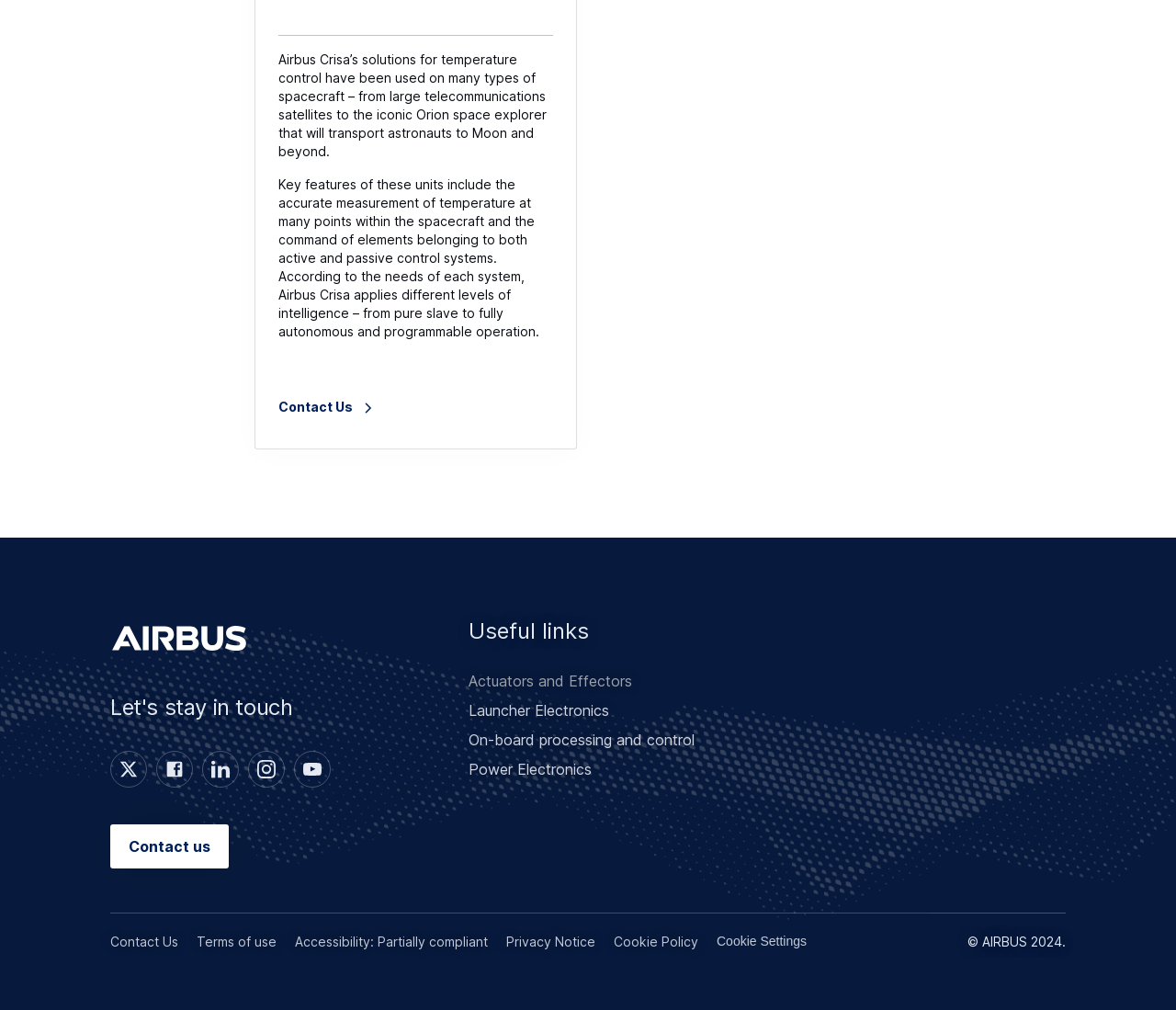What is the topic of the 'Footer menu' section?
Examine the image and give a concise answer in one word or a short phrase.

Spacecraft systems